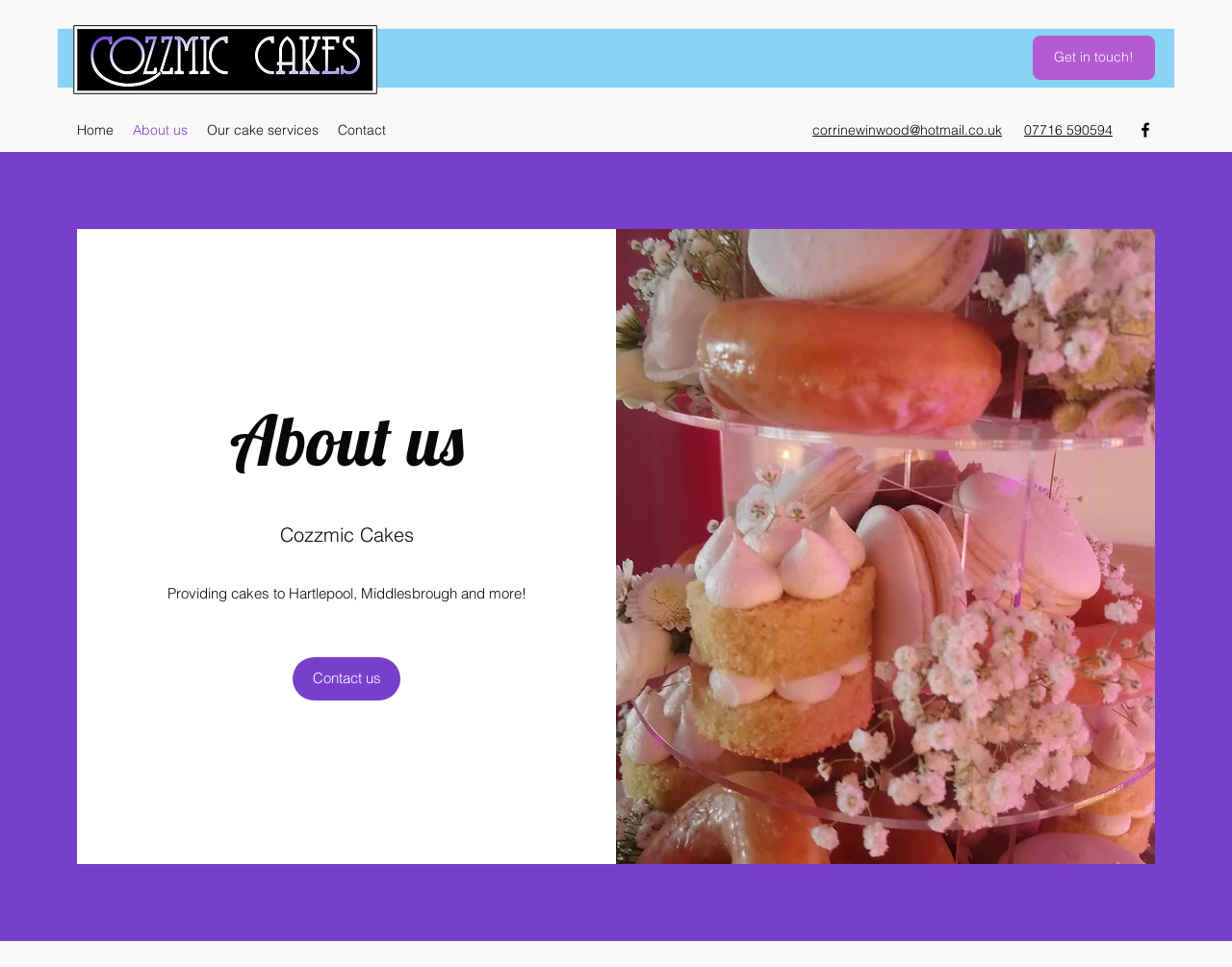Ascertain the bounding box coordinates for the UI element detailed here: "corrinewinwood@hotmail.co.uk". The coordinates should be provided as [left, top, right, bottom] with each value being a float between 0 and 1.

[0.659, 0.125, 0.813, 0.143]